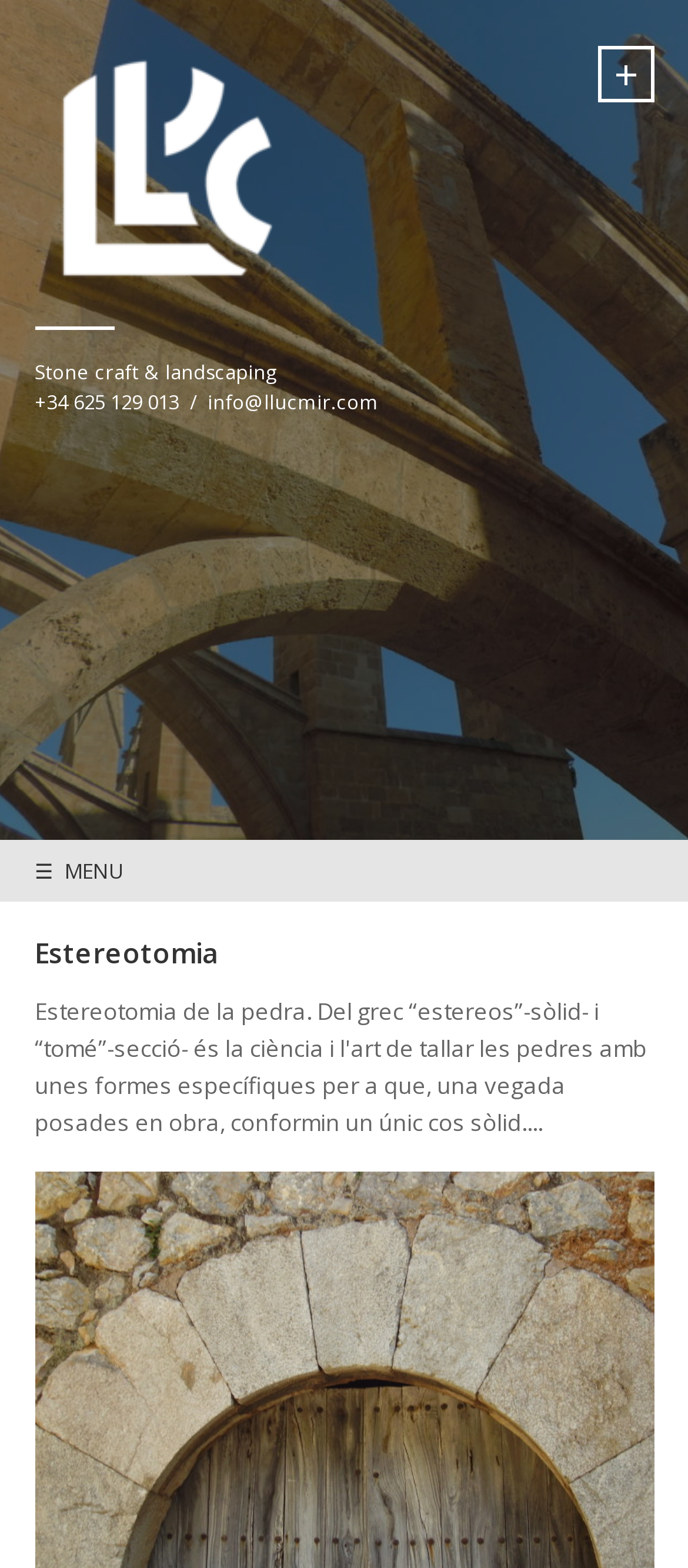What is the name of the person associated with the image?
Please ensure your answer to the question is detailed and covers all necessary aspects.

I found the name by looking at the image element with the bounding box coordinates [0.05, 0.022, 0.435, 0.191], which has a corresponding link element with the text 'Lluc Mir'.